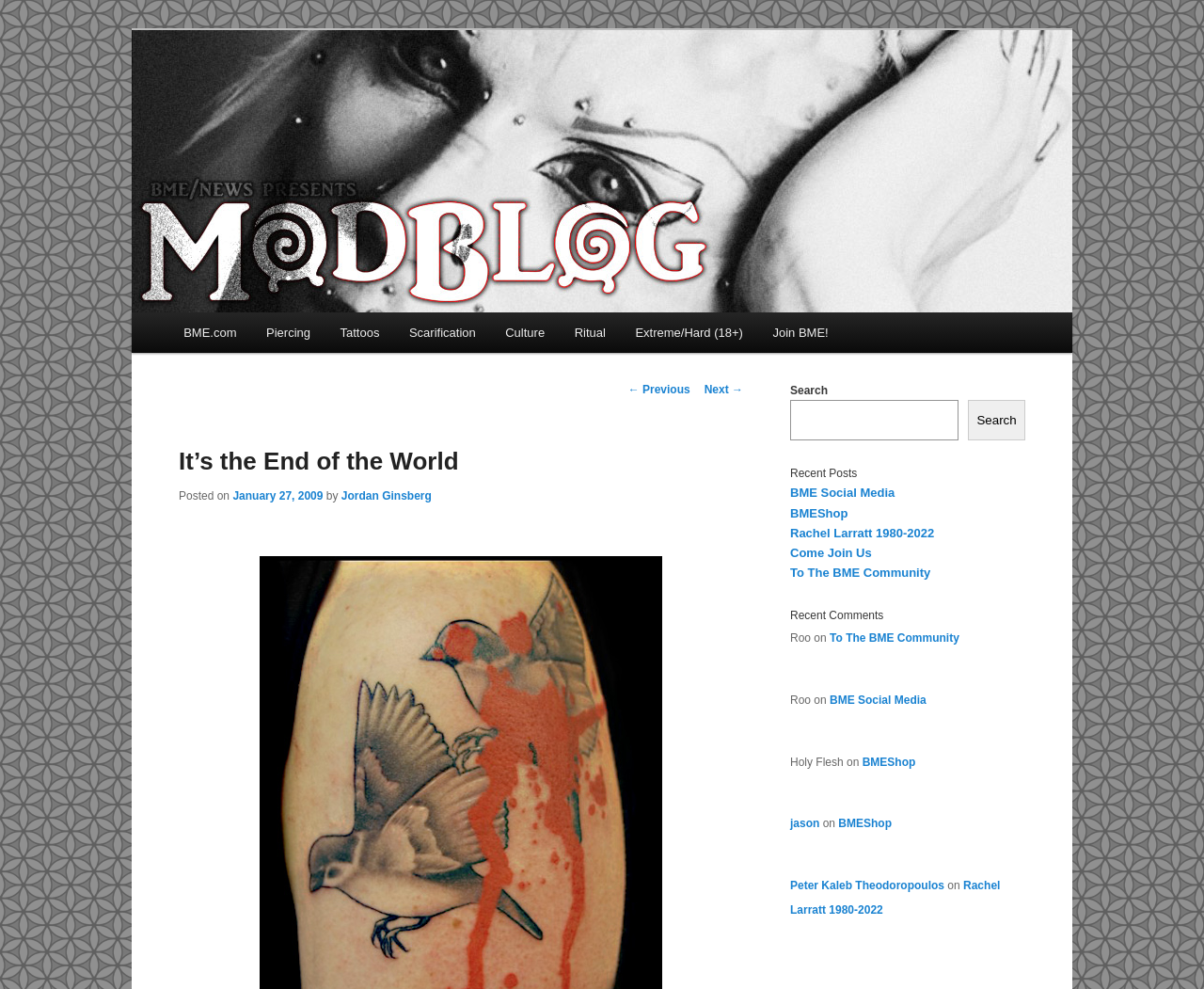Provide the bounding box coordinates of the HTML element described by the text: "Scarification".

[0.327, 0.316, 0.407, 0.357]